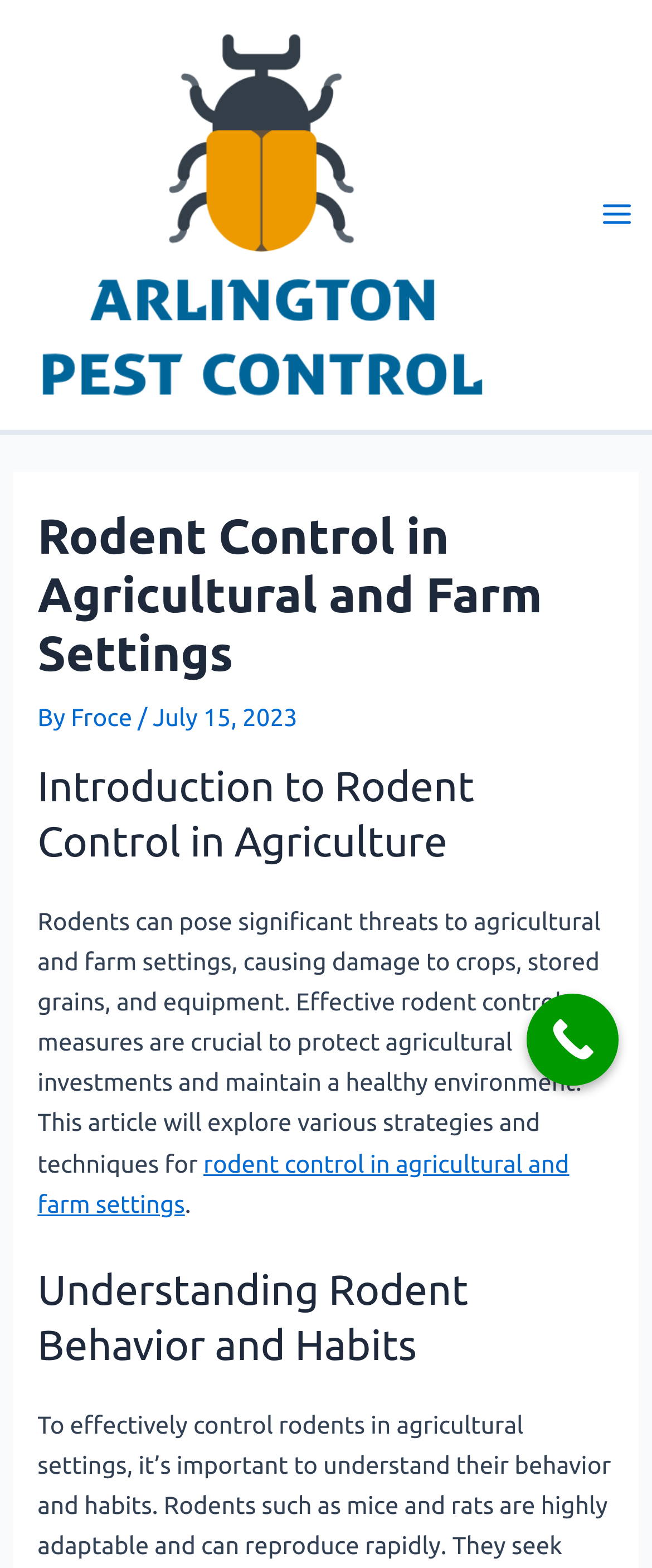Using the provided element description: "Call Now Button", determine the bounding box coordinates of the corresponding UI element in the screenshot.

[0.808, 0.634, 0.949, 0.692]